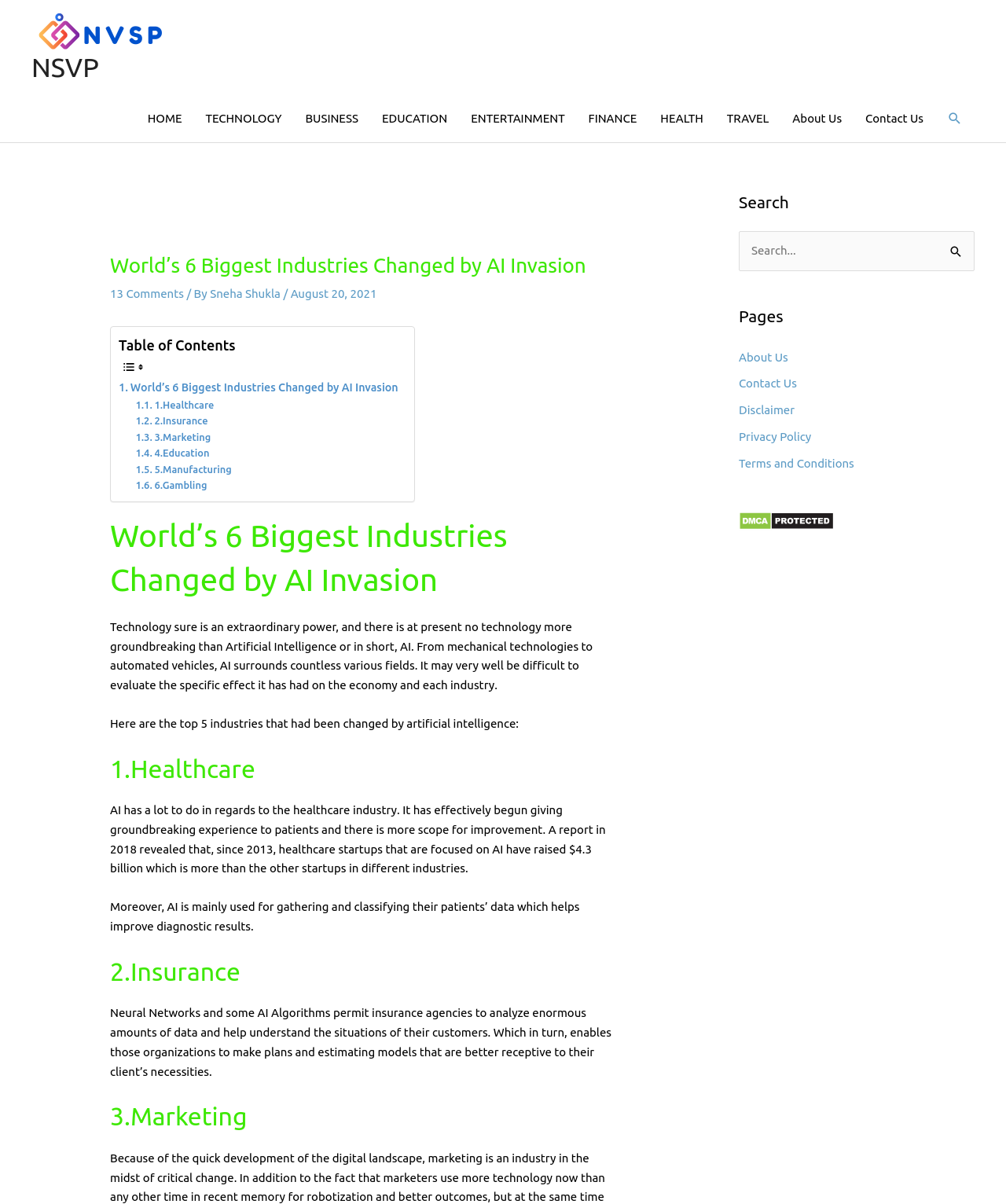Identify the first-level heading on the webpage and generate its text content.

World’s 6 Biggest Industries Changed by AI Invasion